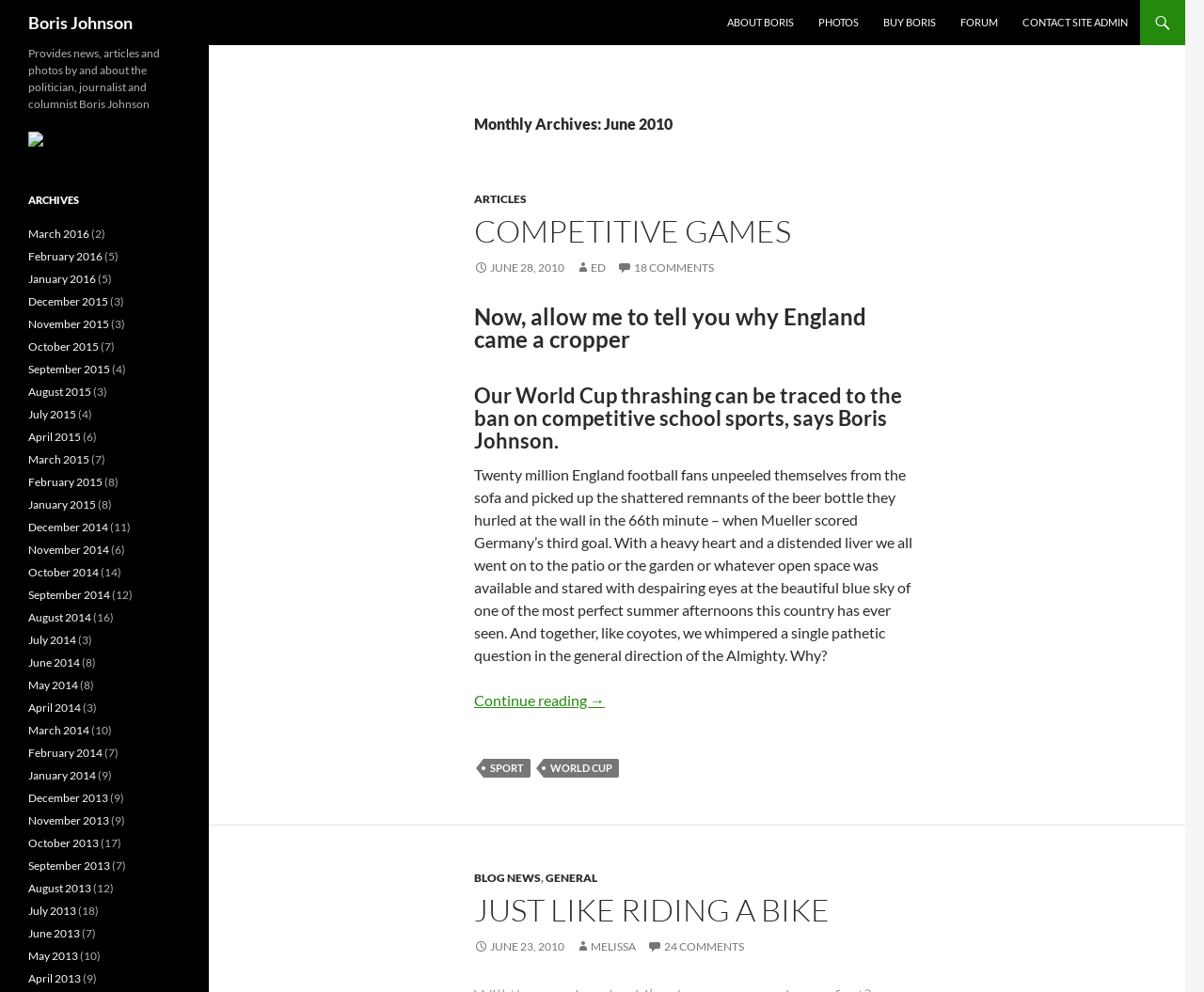What is the name of the politician featured on this webpage?
Answer the question based on the image using a single word or a brief phrase.

Boris Johnson